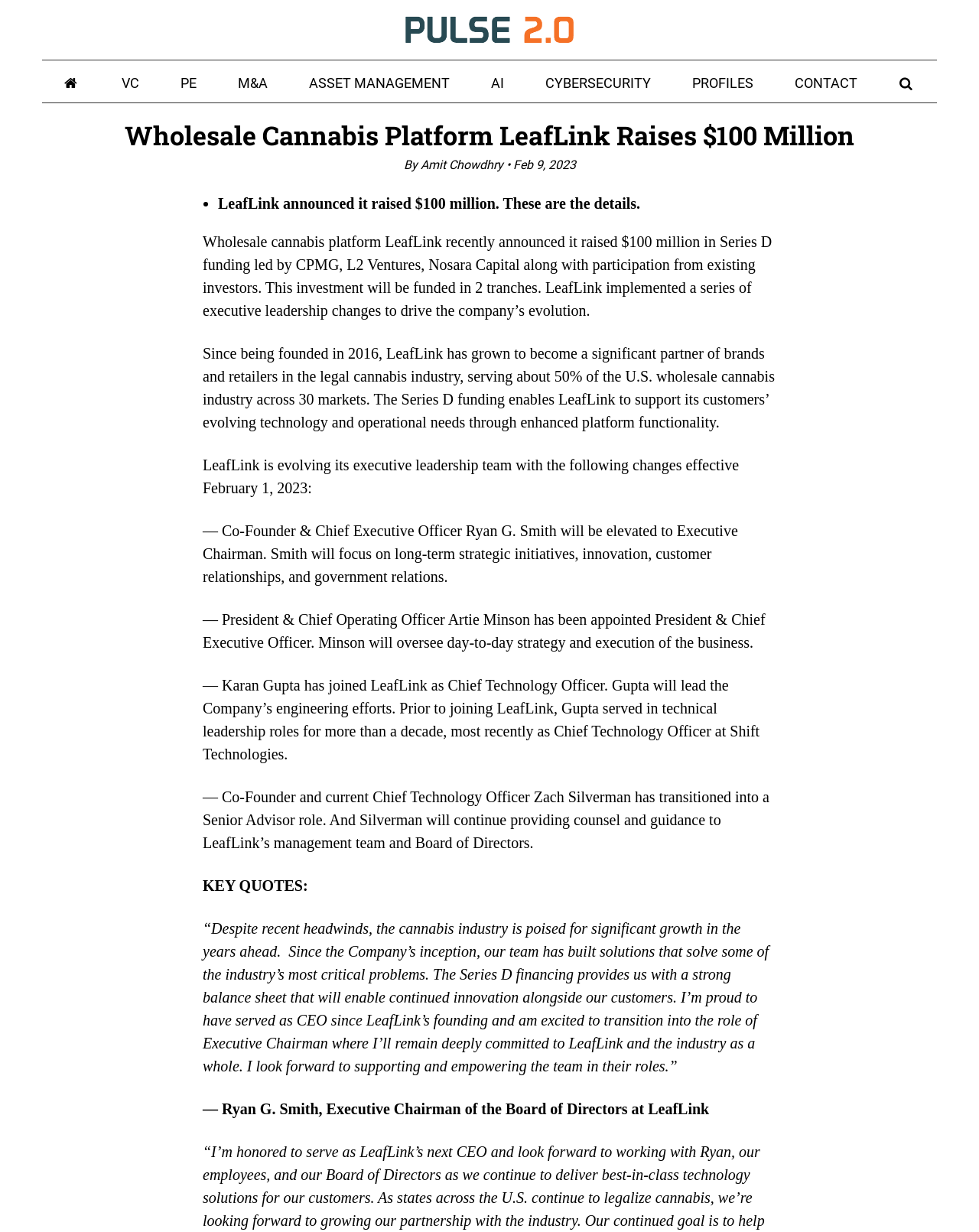Please identify the bounding box coordinates of the element that needs to be clicked to execute the following command: "Click on Pulse 2.0". Provide the bounding box using four float numbers between 0 and 1, formatted as [left, top, right, bottom].

[0.414, 0.012, 0.586, 0.036]